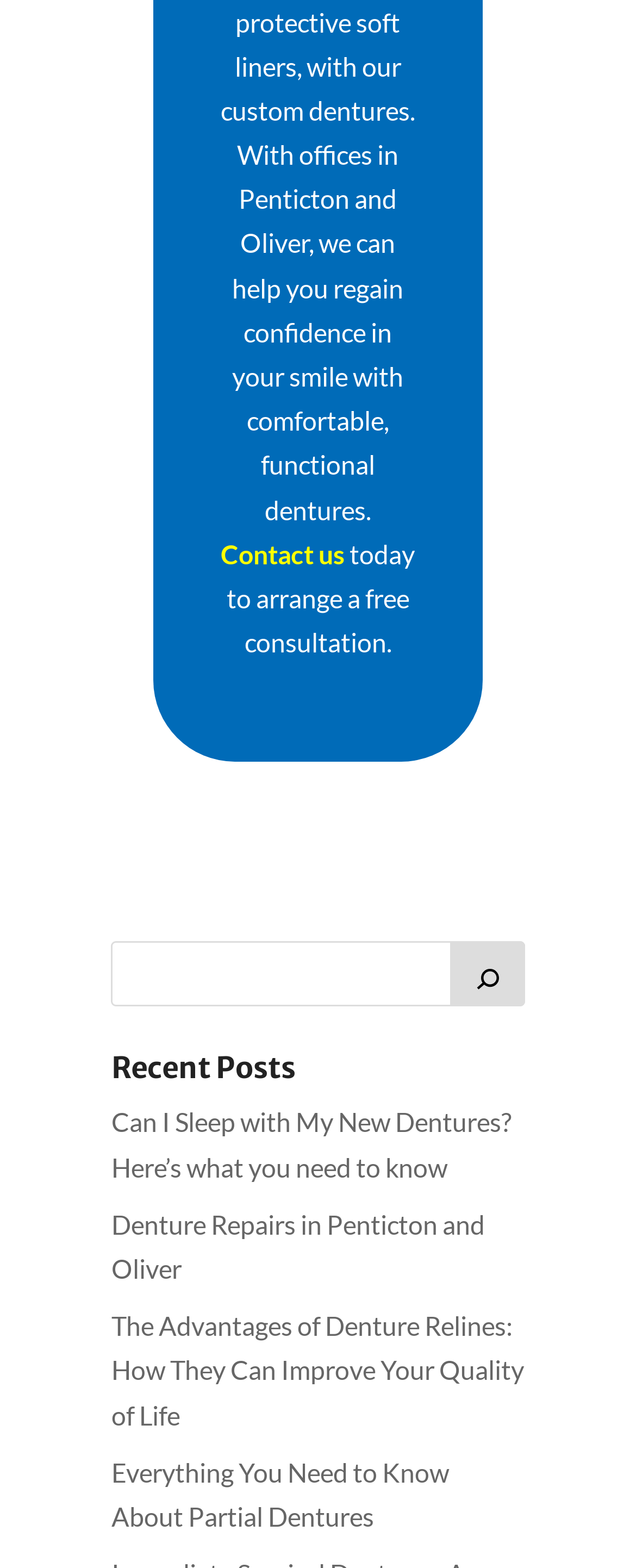Locate the bounding box coordinates of the UI element described by: "Contact us". Provide the coordinates as four float numbers between 0 and 1, formatted as [left, top, right, bottom].

[0.347, 0.343, 0.542, 0.363]